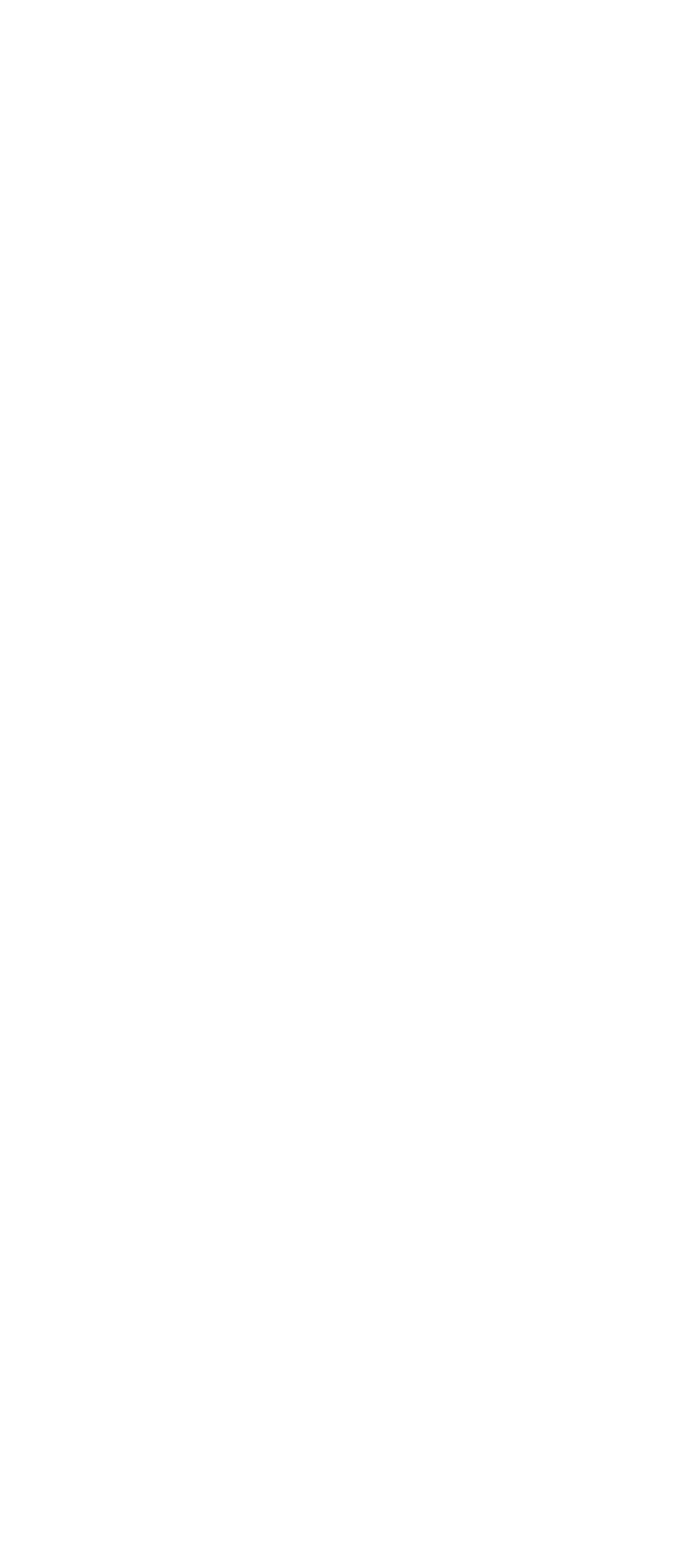What is the logo image of the website?
Offer a detailed and exhaustive answer to the question.

The logo image of the website can be found in the image element with the description 'Honors Path white Logo'. This element is located in the footer section of the website, along with other links such as Accessibility, Privacy Policy, and Terms of Use.